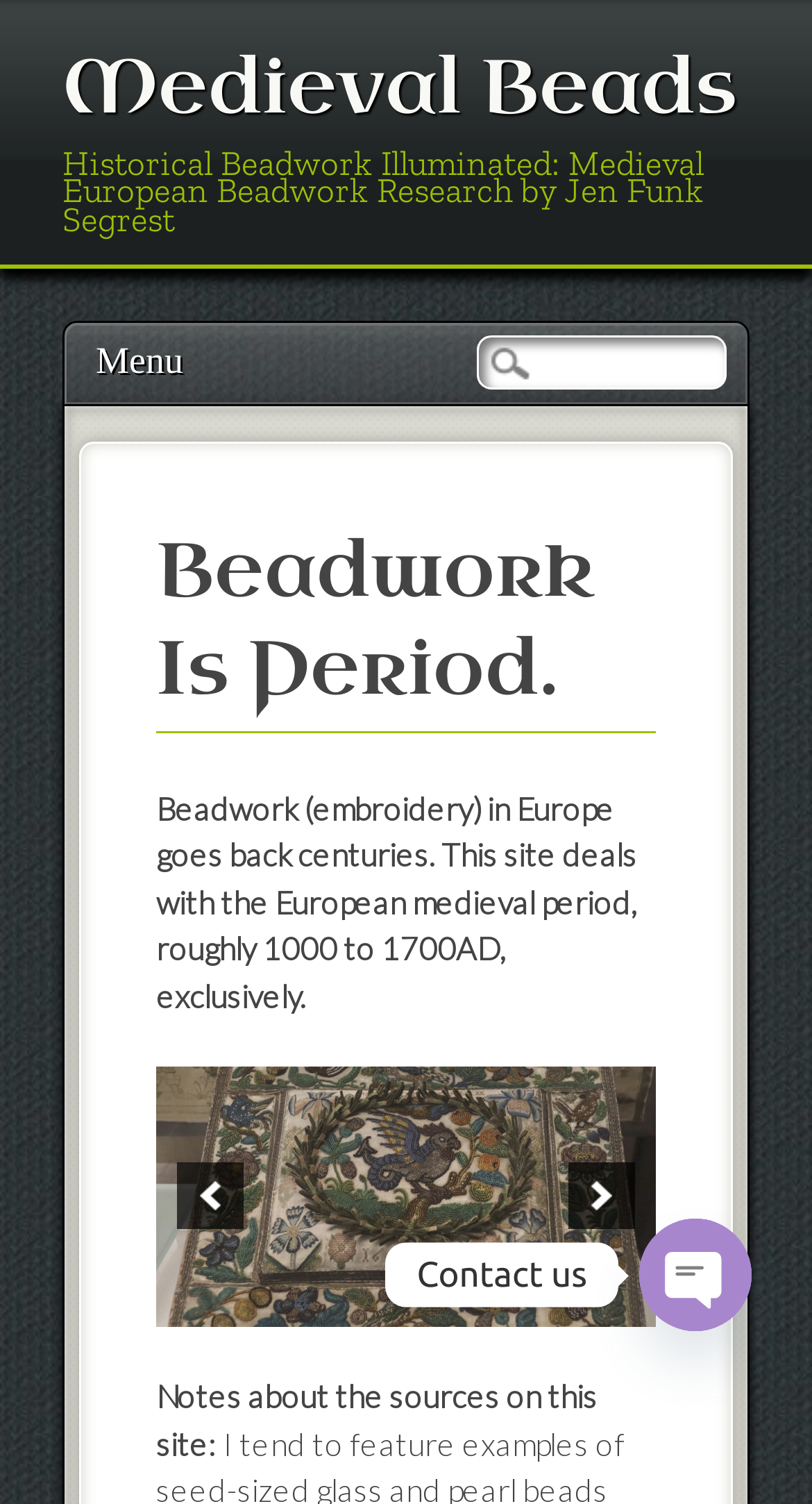What is the author's name researching medieval European beadwork?
Based on the screenshot, answer the question with a single word or phrase.

Jen Funk Segrest